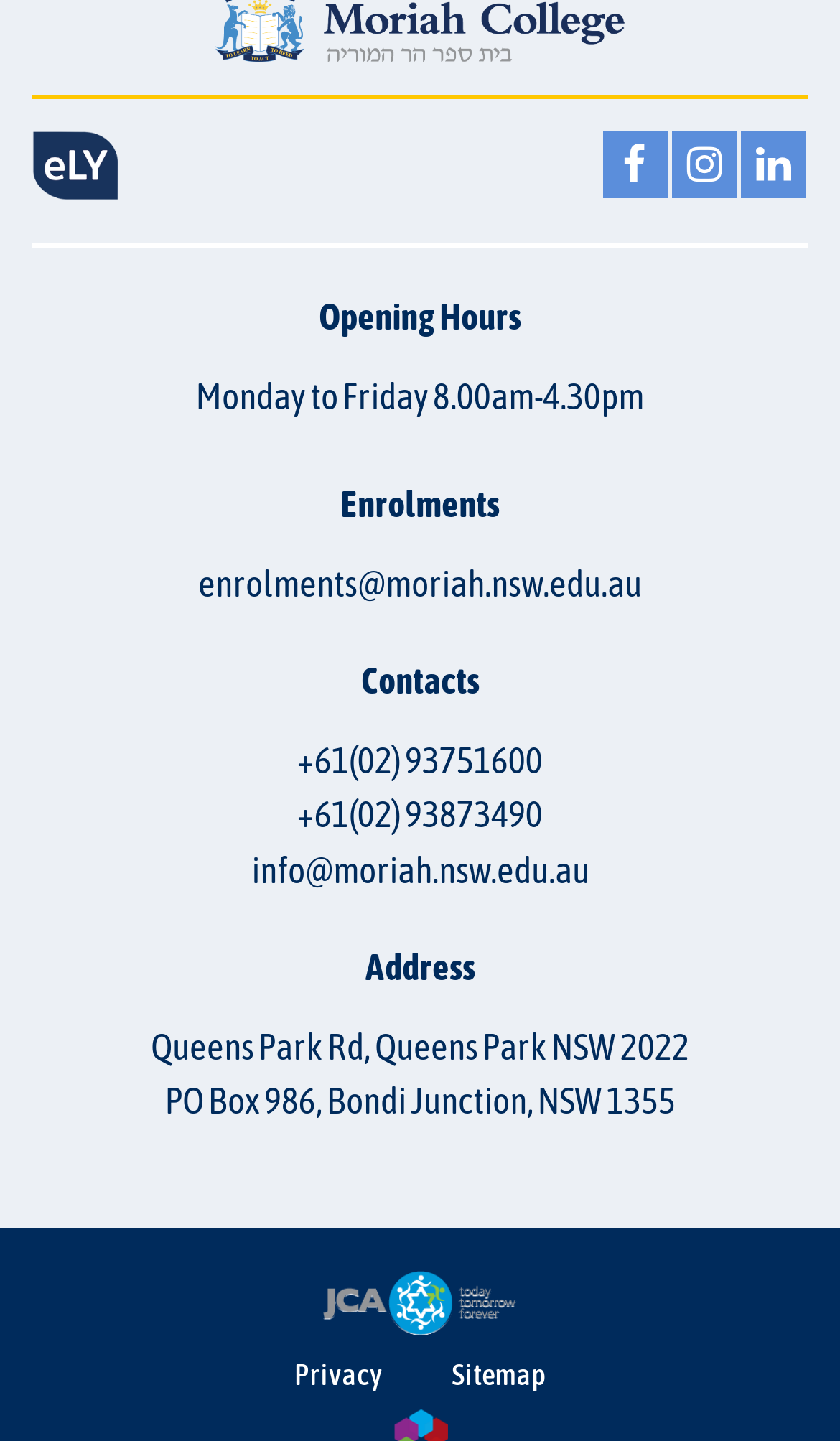Provide the bounding box coordinates of the section that needs to be clicked to accomplish the following instruction: "View enrolment information."

[0.236, 0.39, 0.764, 0.42]